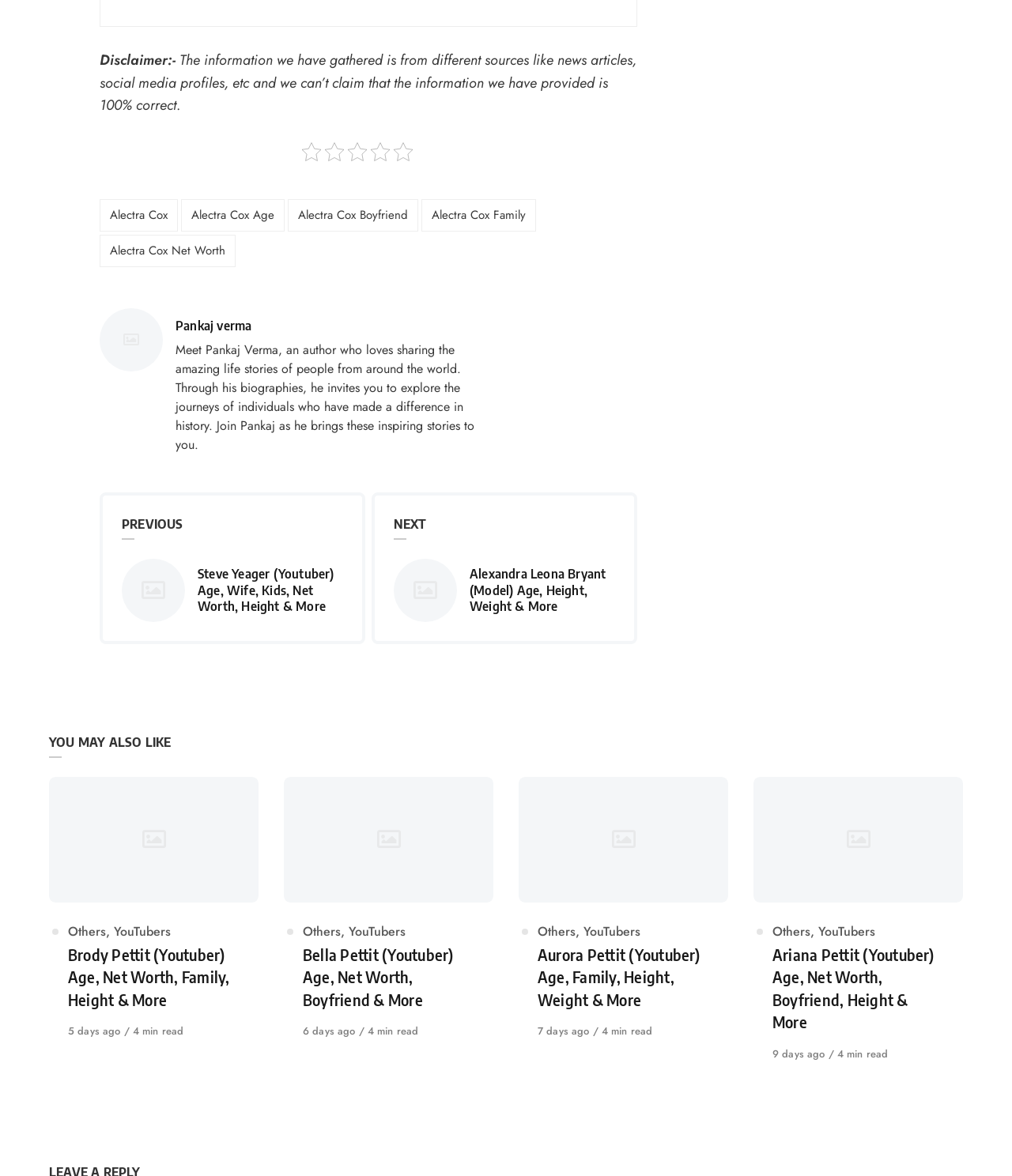Specify the bounding box coordinates for the region that must be clicked to perform the given instruction: "Click on Alectra Cox".

[0.098, 0.169, 0.176, 0.197]